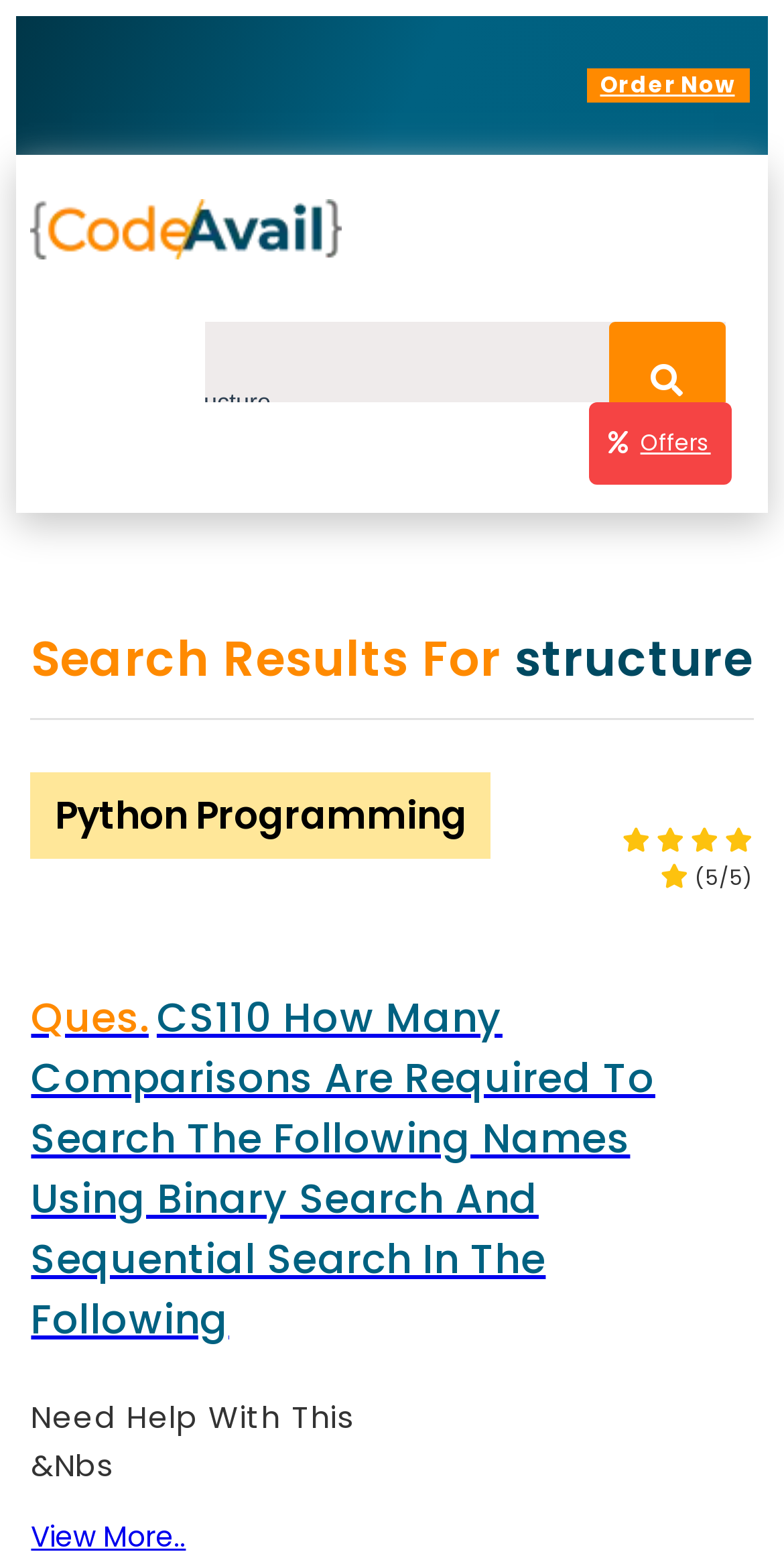Can you show the bounding box coordinates of the region to click on to complete the task described in the instruction: "View all page feedback"?

None